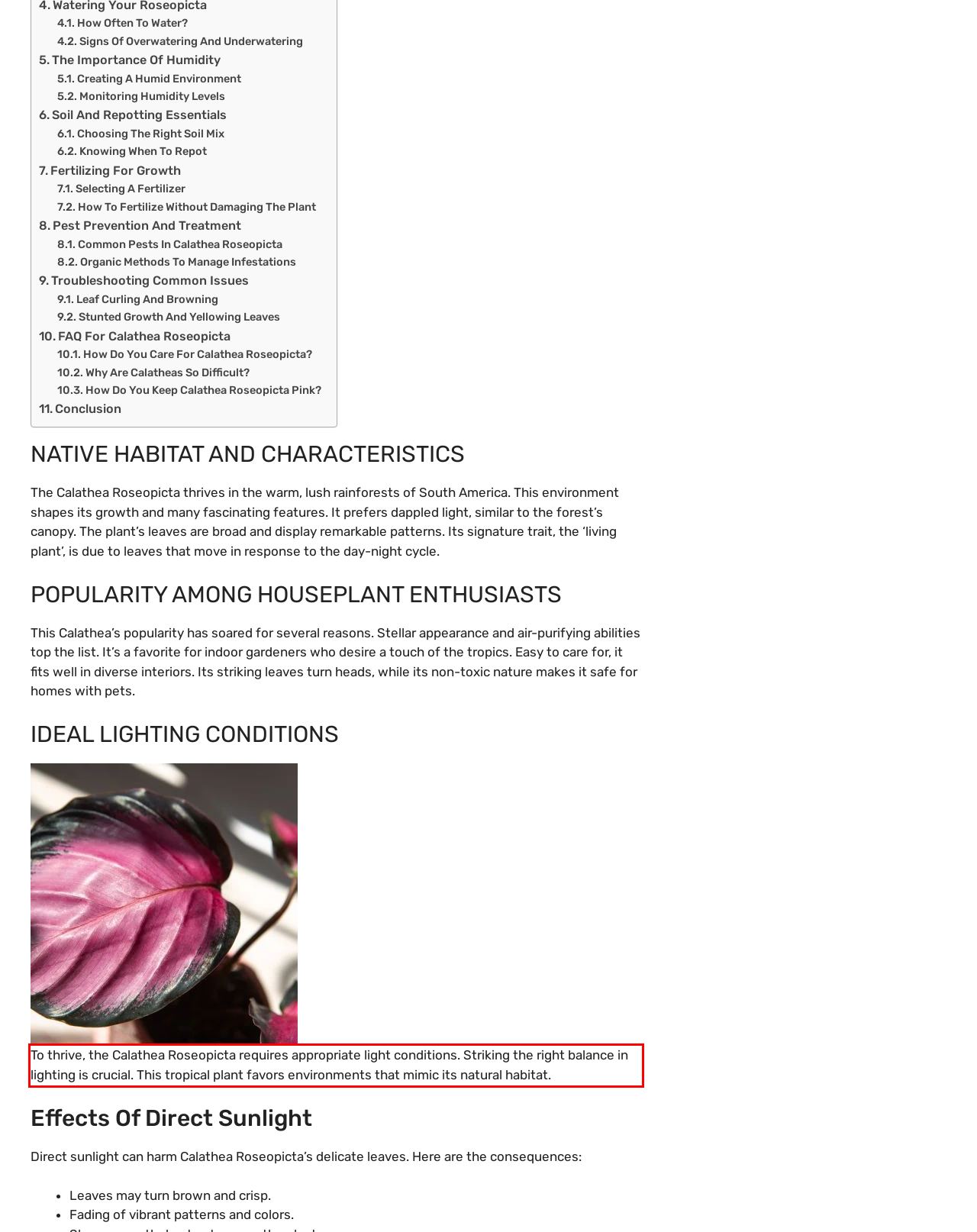Given a screenshot of a webpage containing a red rectangle bounding box, extract and provide the text content found within the red bounding box.

To thrive, the Calathea Roseopicta requires appropriate light conditions. Striking the right balance in lighting is crucial. This tropical plant favors environments that mimic its natural habitat.